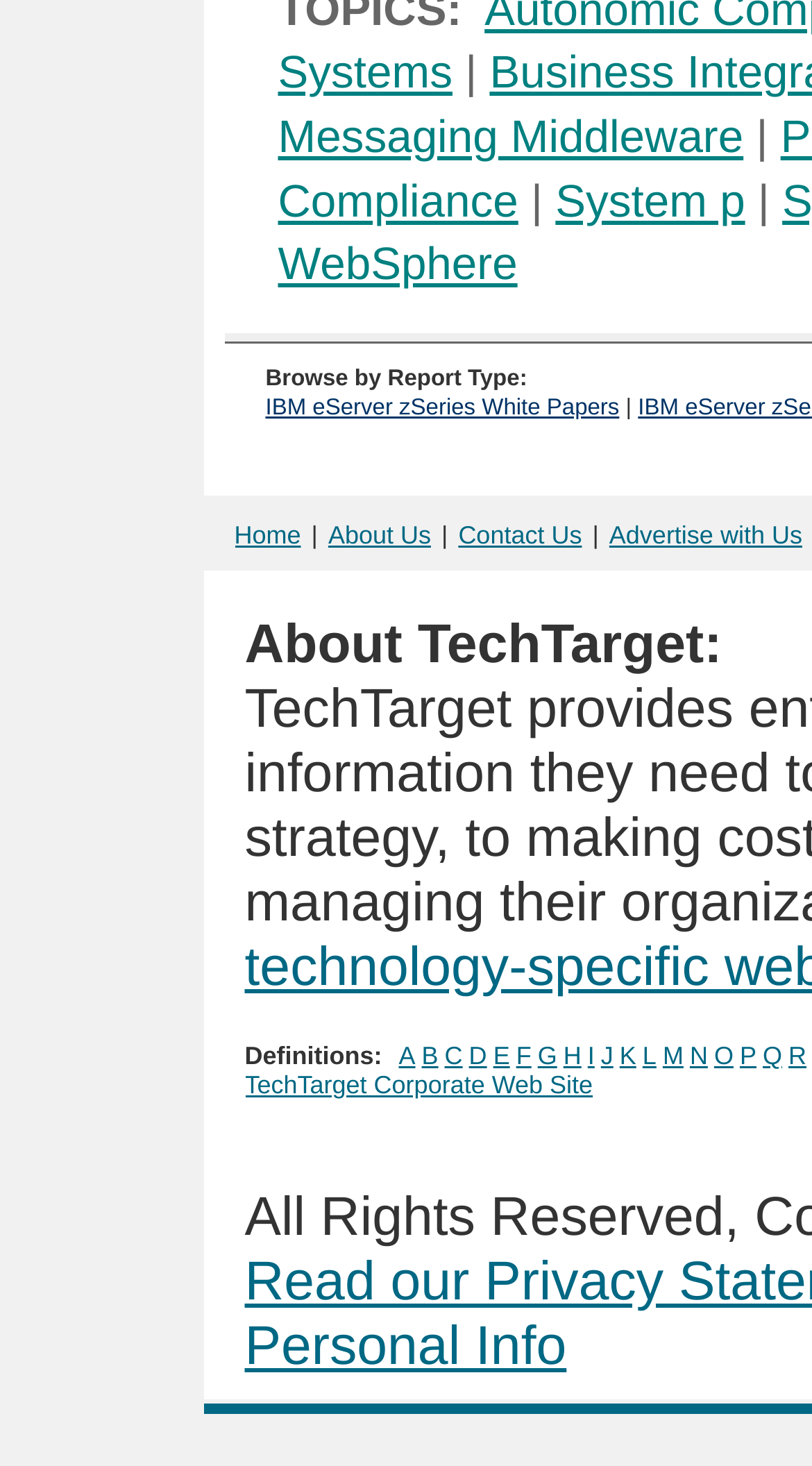Determine the bounding box coordinates in the format (top-left x, top-left y, bottom-right x, bottom-right y). Ensure all values are floating point numbers between 0 and 1. Identify the bounding box of the UI element described by: Transformation

None